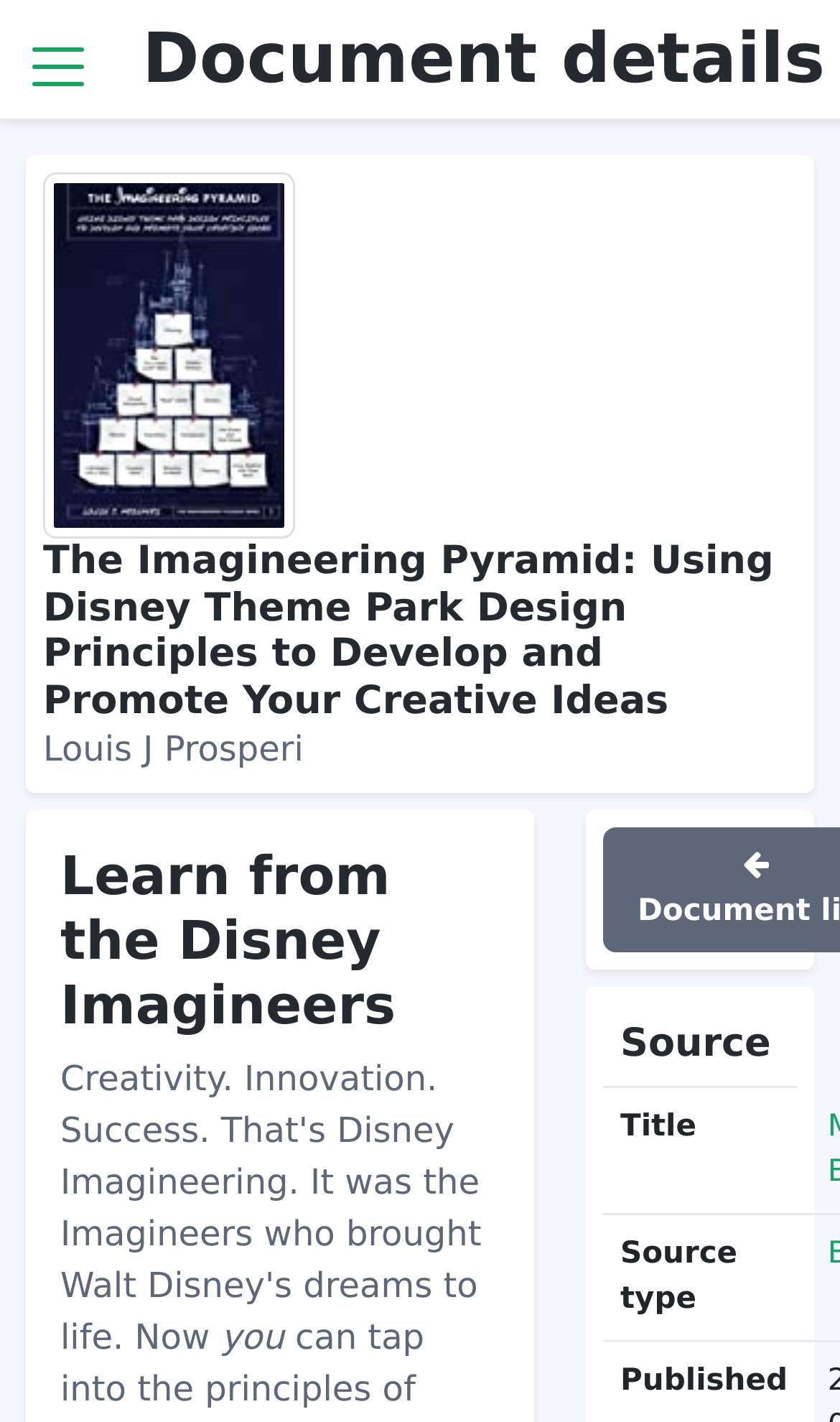Give a one-word or short phrase answer to this question: 
What is the position of the 'Menu' link?

Top-left